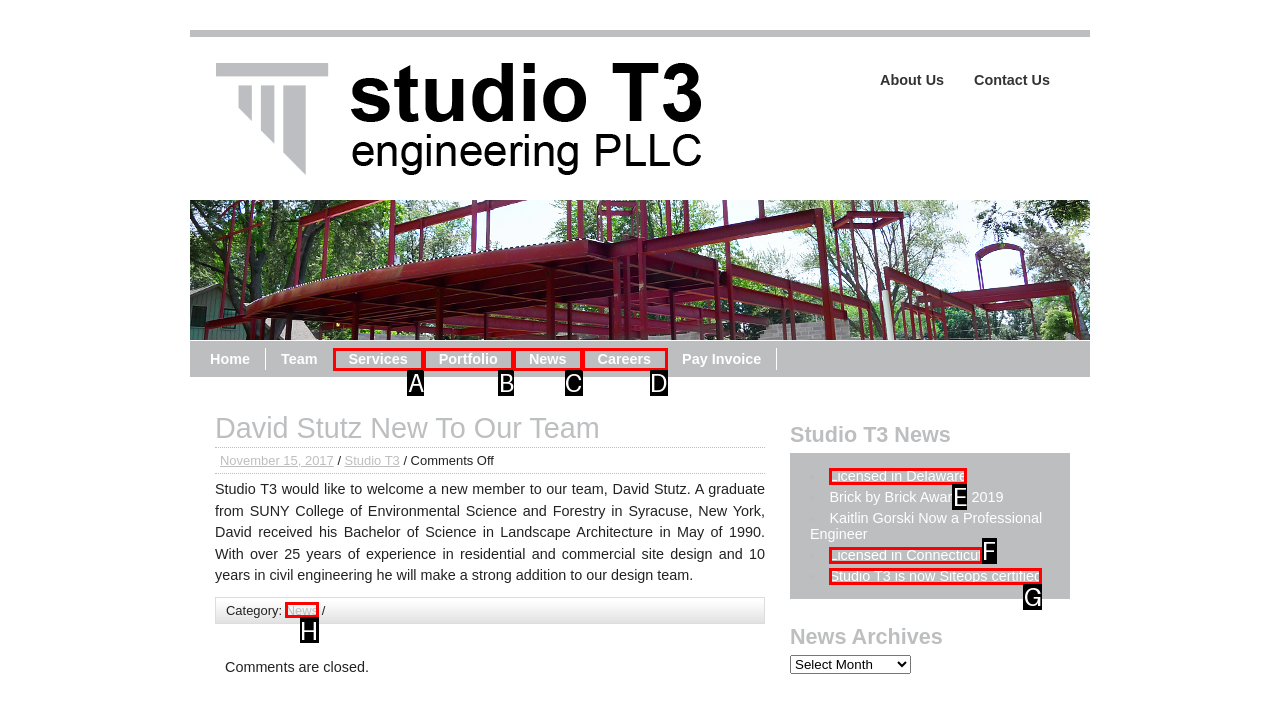Looking at the description: Portfolio, identify which option is the best match and respond directly with the letter of that option.

B